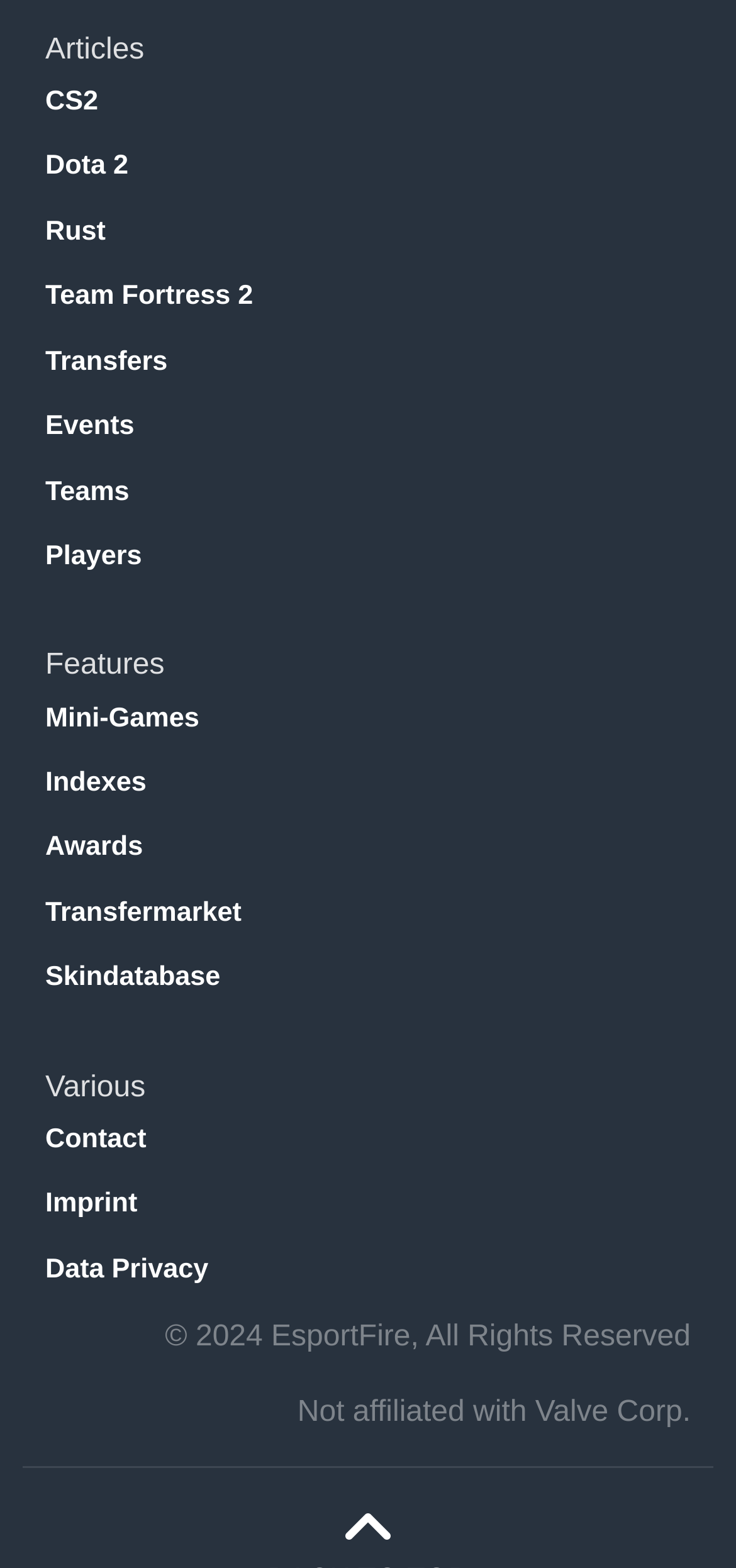How many links are under the 'Features' heading?
Using the image, provide a concise answer in one word or a short phrase.

5